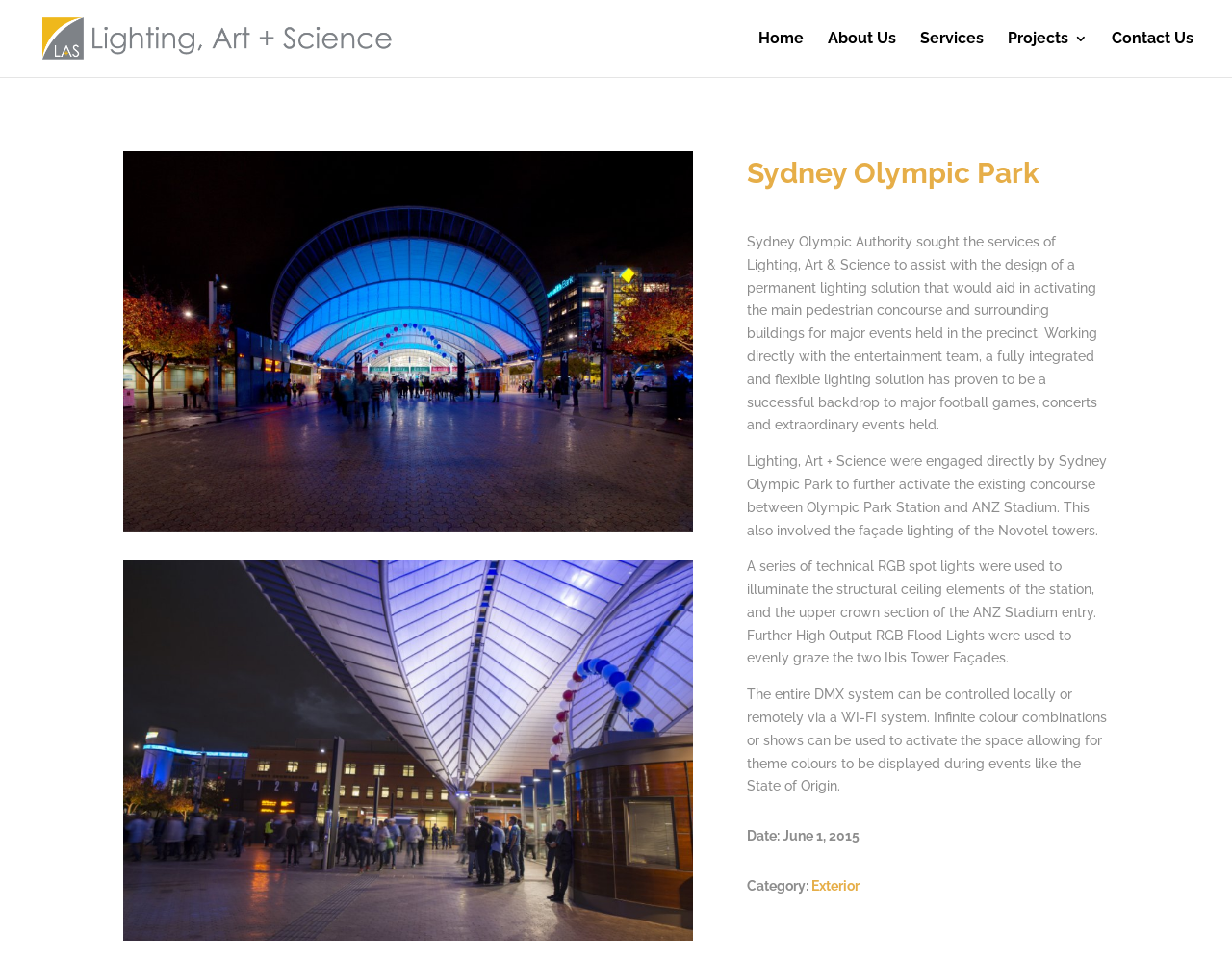What type of lights were used to illuminate the structural ceiling elements of the station?
Identify the answer in the screenshot and reply with a single word or phrase.

Technical RGB spot lights